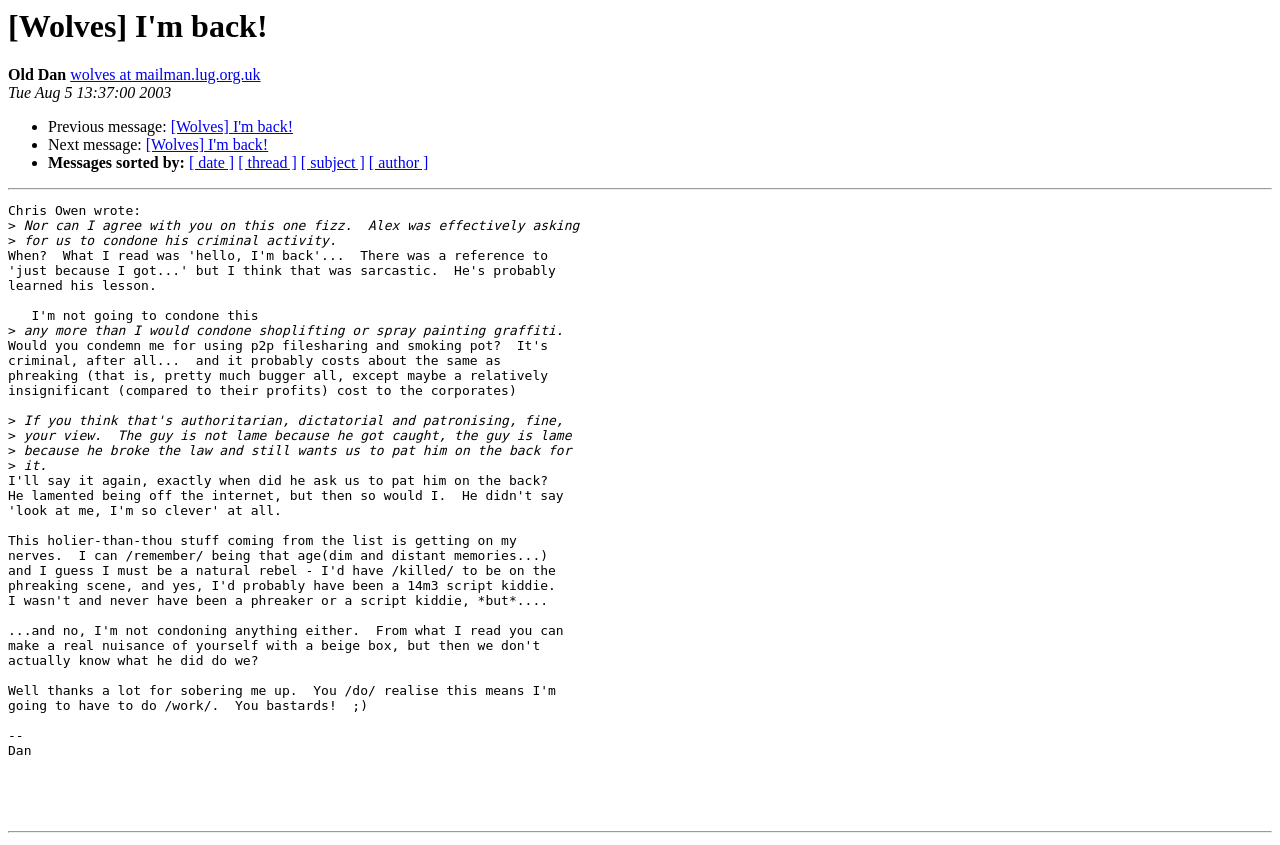Give an extensive and precise description of the webpage.

This webpage appears to be a forum or discussion board, specifically a message thread. At the top, there is a heading that reads "[Wolves] I'm back!" which is also the title of the webpage. Below the heading, there is a static text "Old Dan" followed by a link to "wolves at mailman.lug.org.uk". The date "Tue Aug 5 13:37:00 2003" is displayed next to the link.

The main content of the webpage is a message thread, with each message indented and marked with a bullet point. The first message is from Chris Owen, and it is a response to a previous message. The message is a few paragraphs long and discusses a topic, with the author expressing their disagreement with someone named Fizz.

Below the message, there are links to navigate to previous and next messages in the thread, as well as options to sort the messages by date, thread, subject, or author. A horizontal separator line divides the message thread from the rest of the page.

At the bottom of the page, there is another horizontal separator line, which suggests that there may be more content or additional features below, but they are not visible in this screenshot.